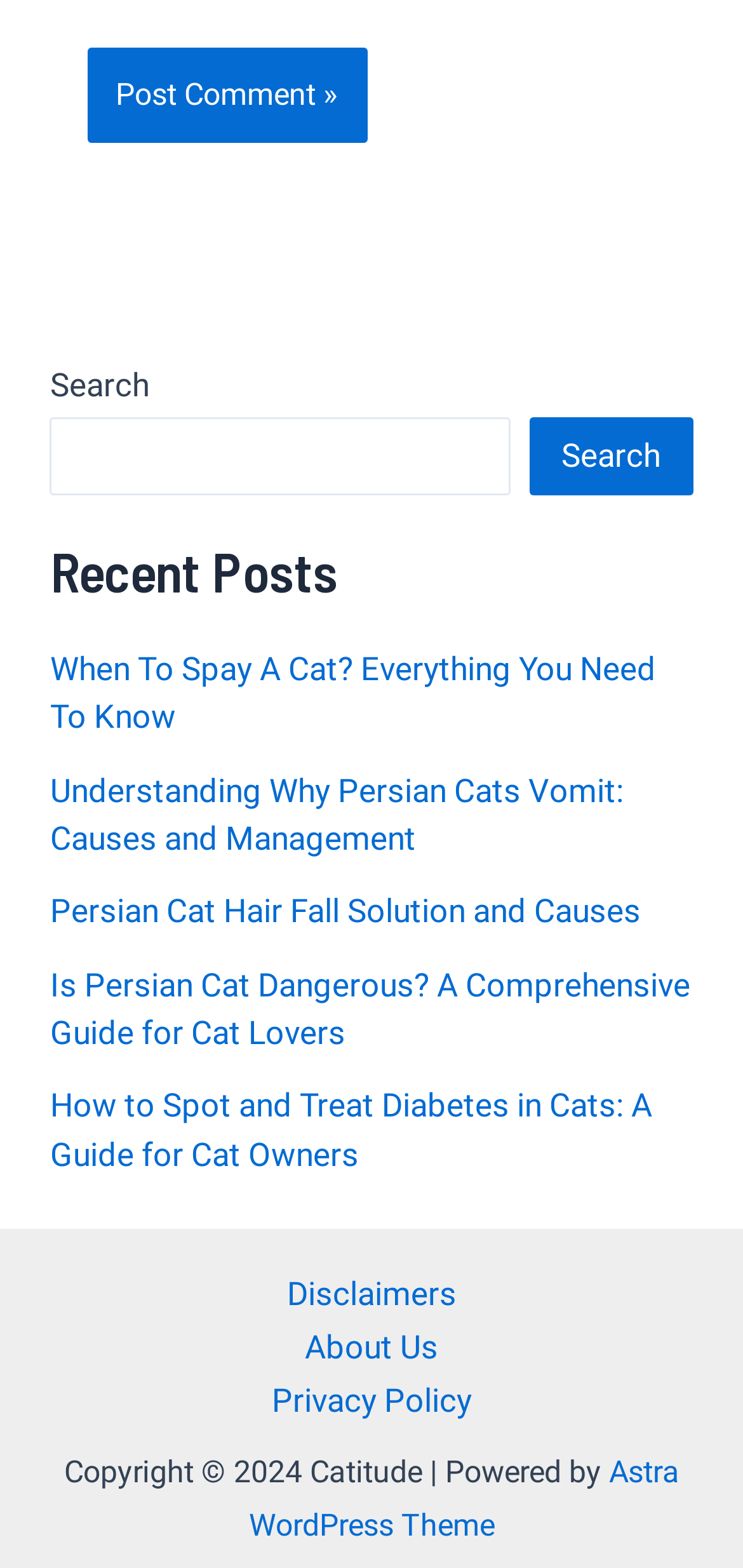Find the bounding box coordinates of the clickable area required to complete the following action: "Read the recent post 'When To Spay A Cat?'".

[0.067, 0.414, 0.882, 0.47]